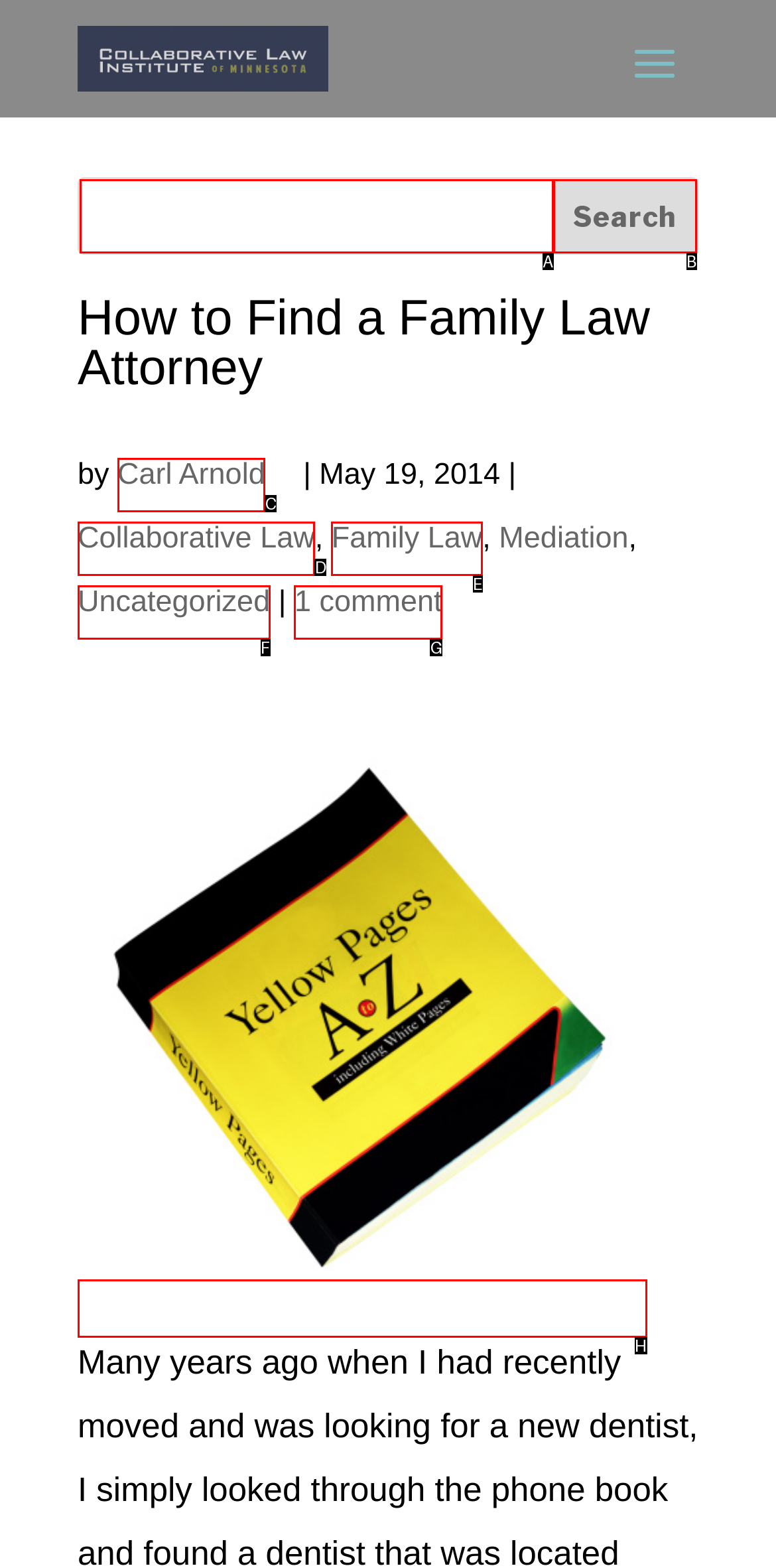Point out the option that best suits the description: hcg diet pills amazon
Indicate your answer with the letter of the selected choice.

None